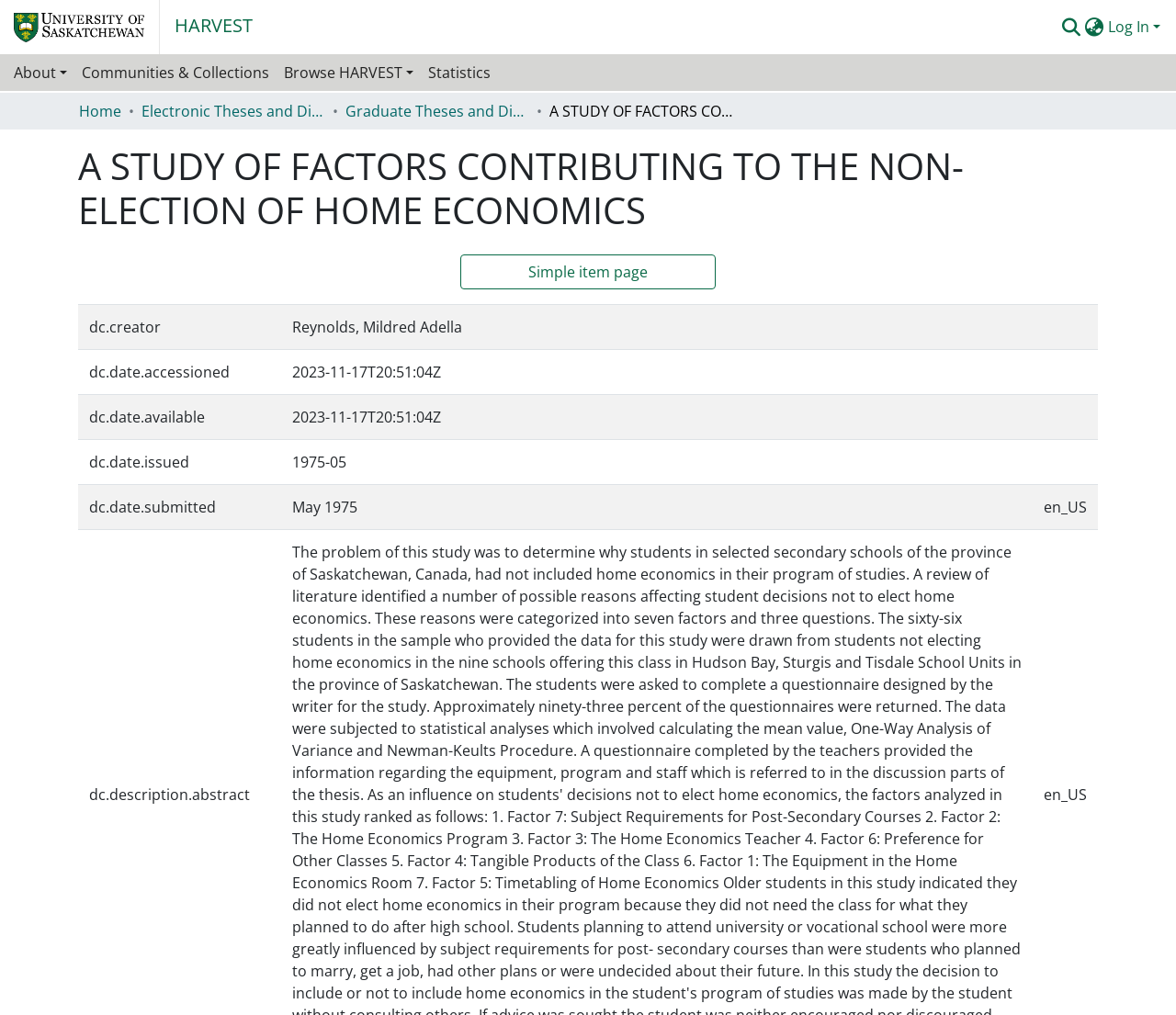Please examine the image and provide a detailed answer to the question: What is the name of the author of this study?

I found the answer by looking at the gridcell with the label 'dc.creator' which contains the author's name, 'Reynolds, Mildred Adella'.